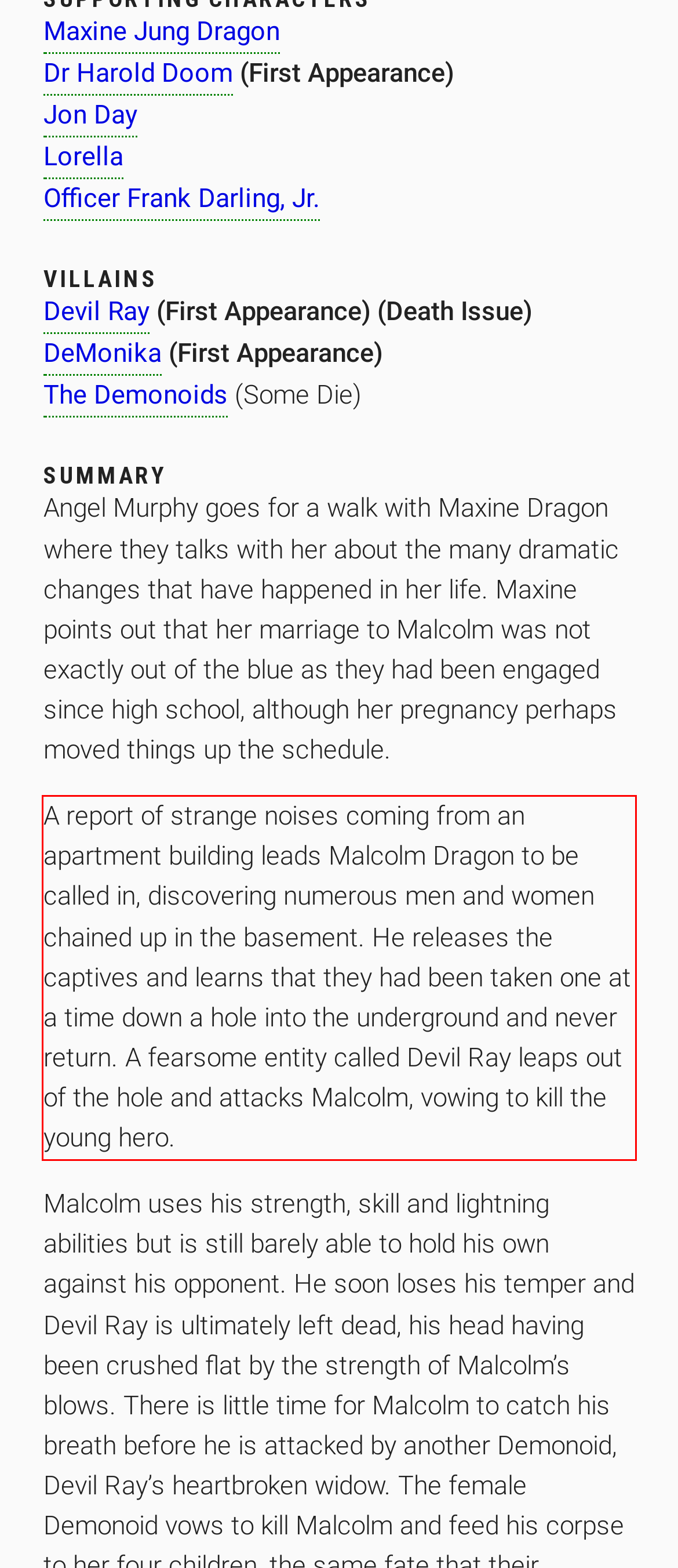Analyze the webpage screenshot and use OCR to recognize the text content in the red bounding box.

A report of strange noises coming from an apartment building leads Malcolm Dragon to be called in, discovering numerous men and women chained up in the basement. He releases the captives and learns that they had been taken one at a time down a hole into the underground and never return. A fearsome entity called Devil Ray leaps out of the hole and attacks Malcolm, vowing to kill the young hero.